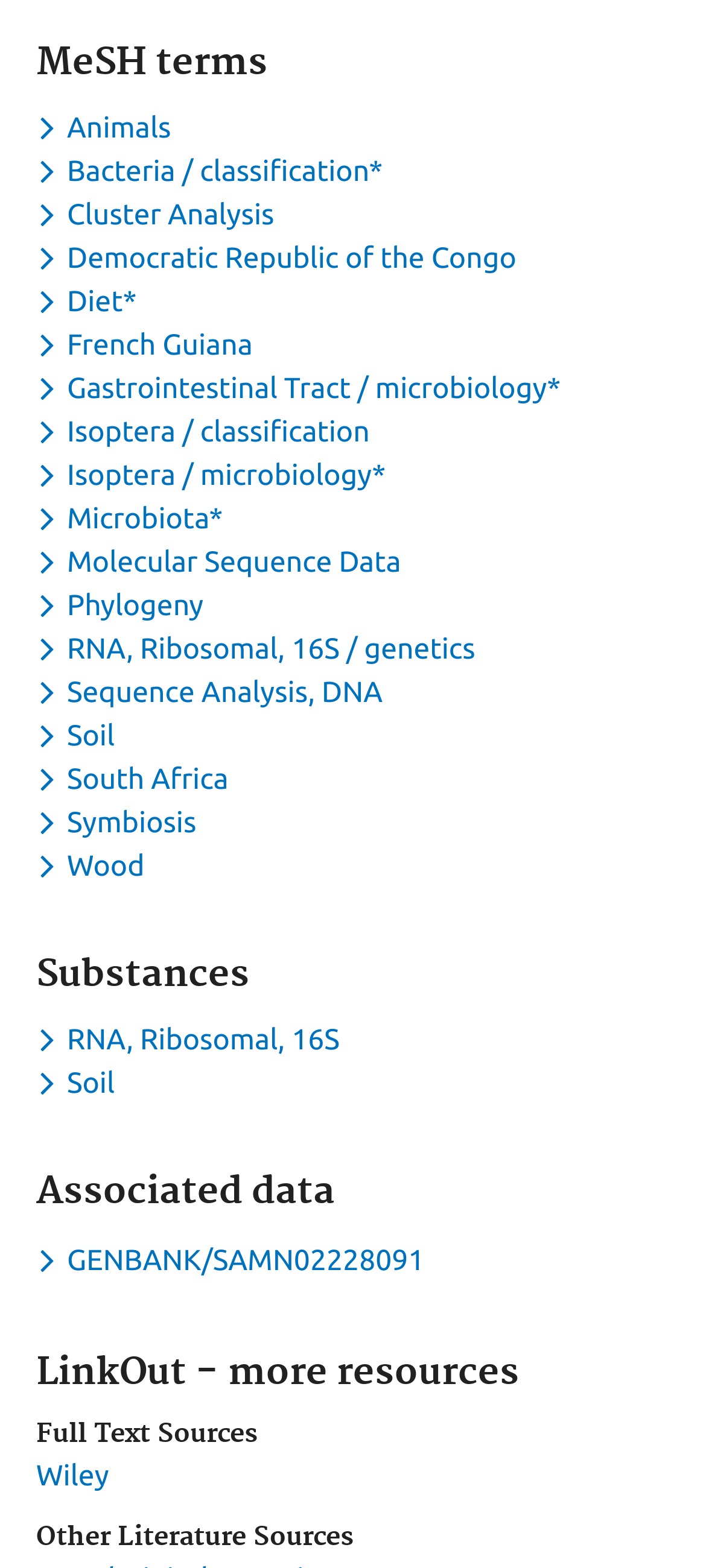Identify the bounding box coordinates for the region to click in order to carry out this instruction: "Toggle dropdown menu for keyword Animals". Provide the coordinates using four float numbers between 0 and 1, formatted as [left, top, right, bottom].

[0.051, 0.071, 0.255, 0.092]